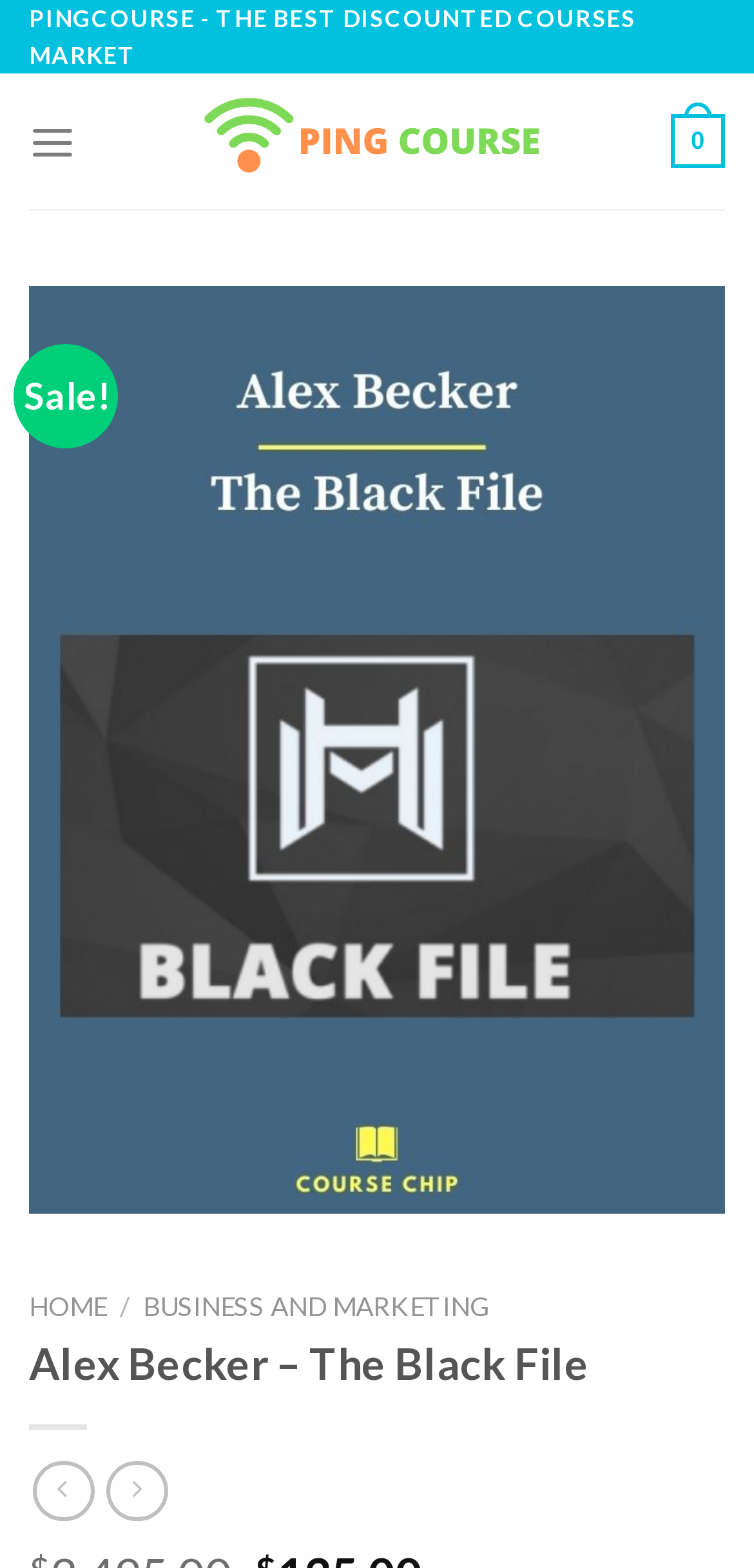Give a succinct answer to this question in a single word or phrase: 
Is there a sale or promotion?

Yes